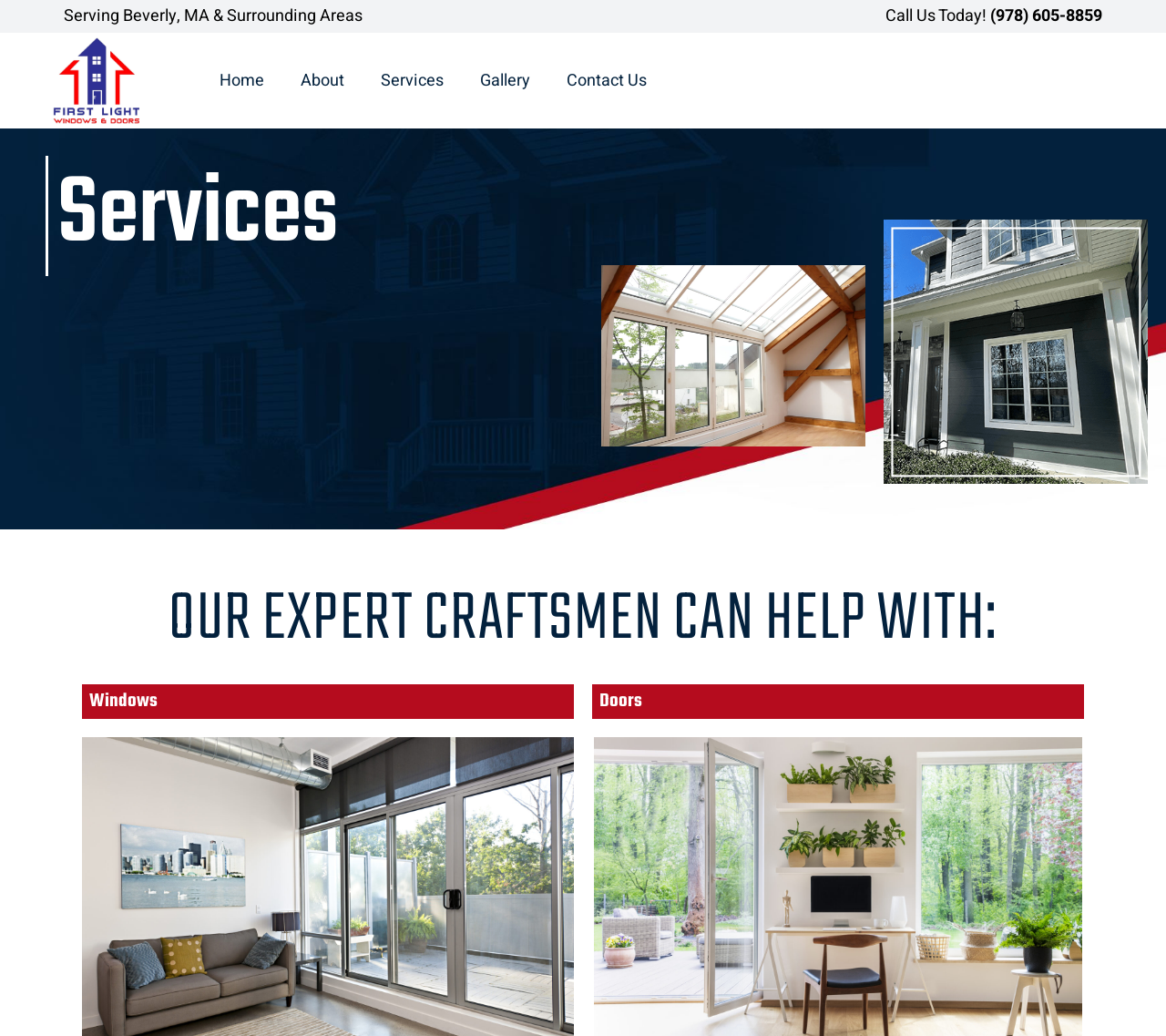Show the bounding box coordinates of the element that should be clicked to complete the task: "Navigate to the home page".

[0.173, 0.058, 0.242, 0.098]